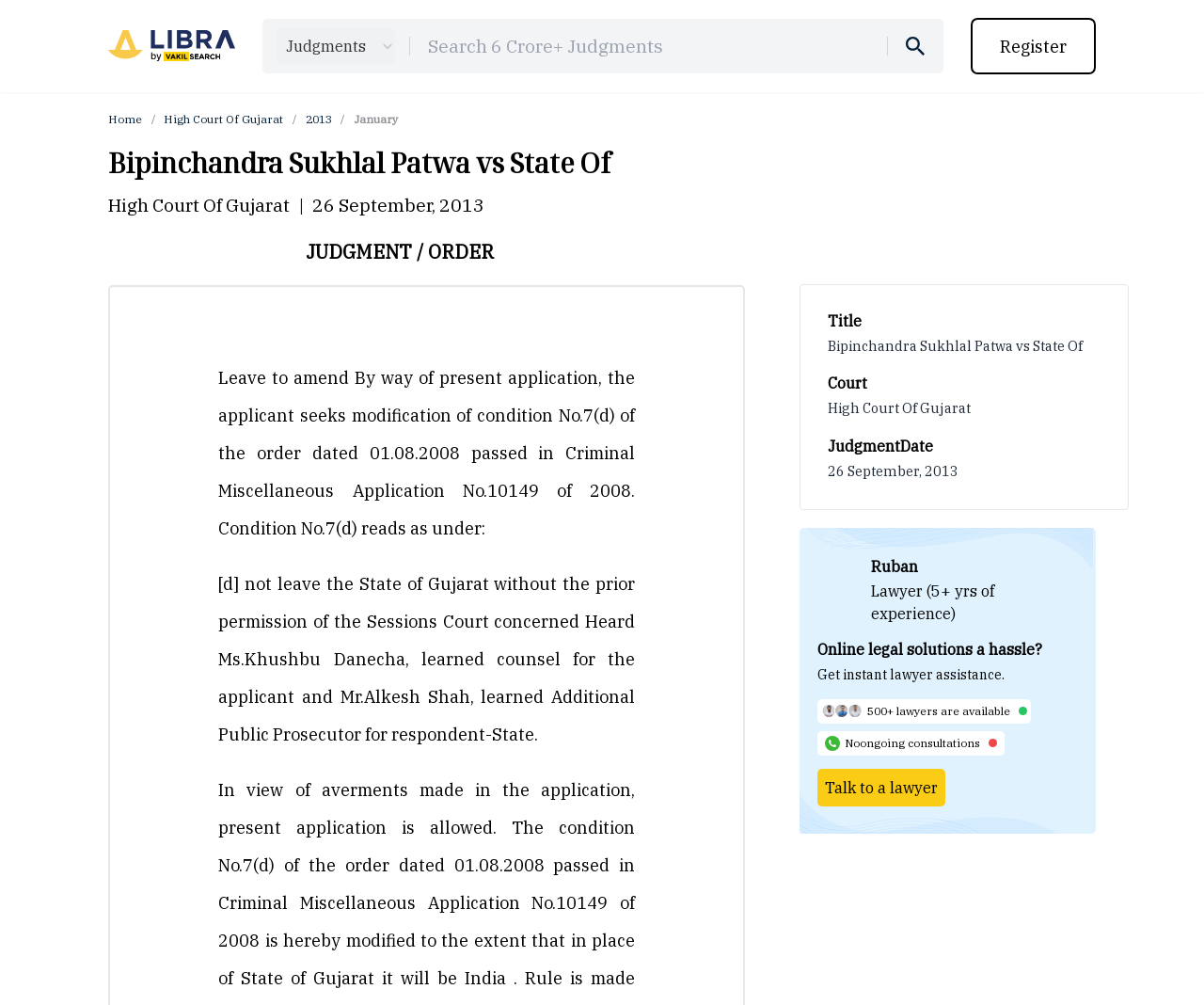Identify the coordinates of the bounding box for the element described below: "placeholder="Search 6 Crore+ Judgments"". Return the coordinates as four float numbers between 0 and 1: [left, top, right, bottom].

[0.352, 0.033, 0.725, 0.057]